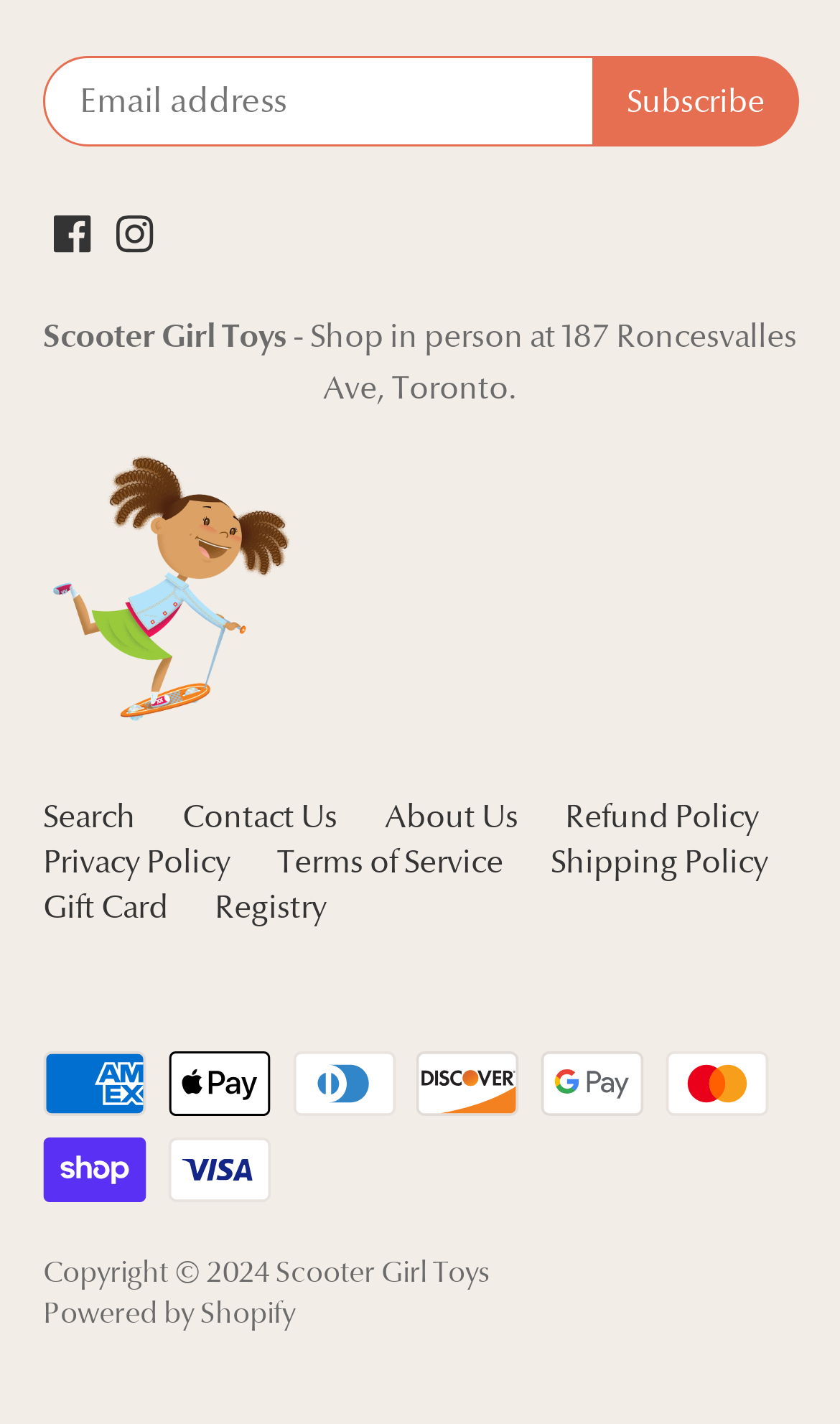Use the details in the image to answer the question thoroughly: 
What is the year of the copyright?

The year of the copyright can be found in the StaticText element with the text 'Copyright © 2024' at the bottom of the page.